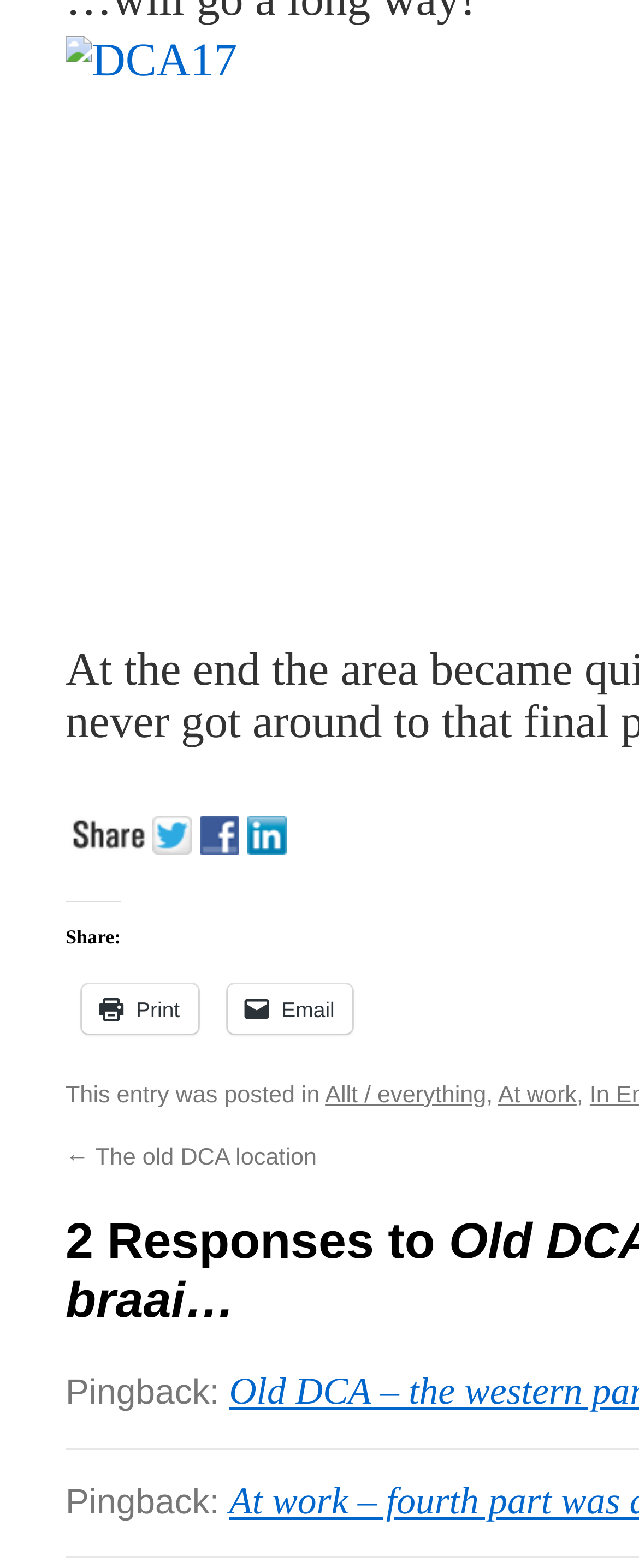Please analyze the image and provide a thorough answer to the question:
What is the category of the post?

I found the category of the post by looking at the links below the 'This entry was posted in' text, and 'At work' is one of the categories.